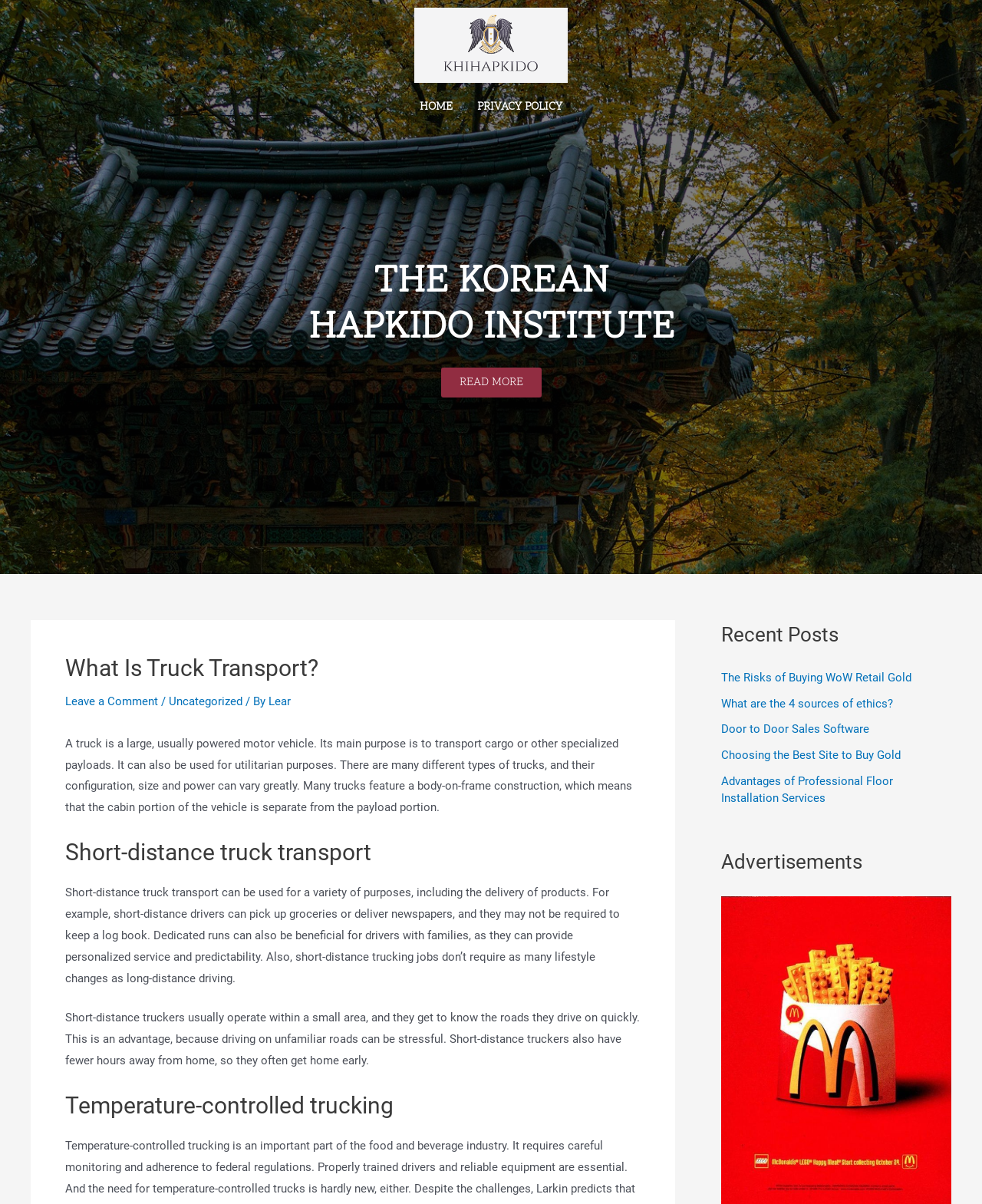How many types of truck transport are mentioned on the webpage?
Please respond to the question with as much detail as possible.

The webpage mentions three types of truck transport: short-distance truck transport, temperature-controlled trucking, and another type that is not specified. This information is found by reading the headings and sections of the webpage.